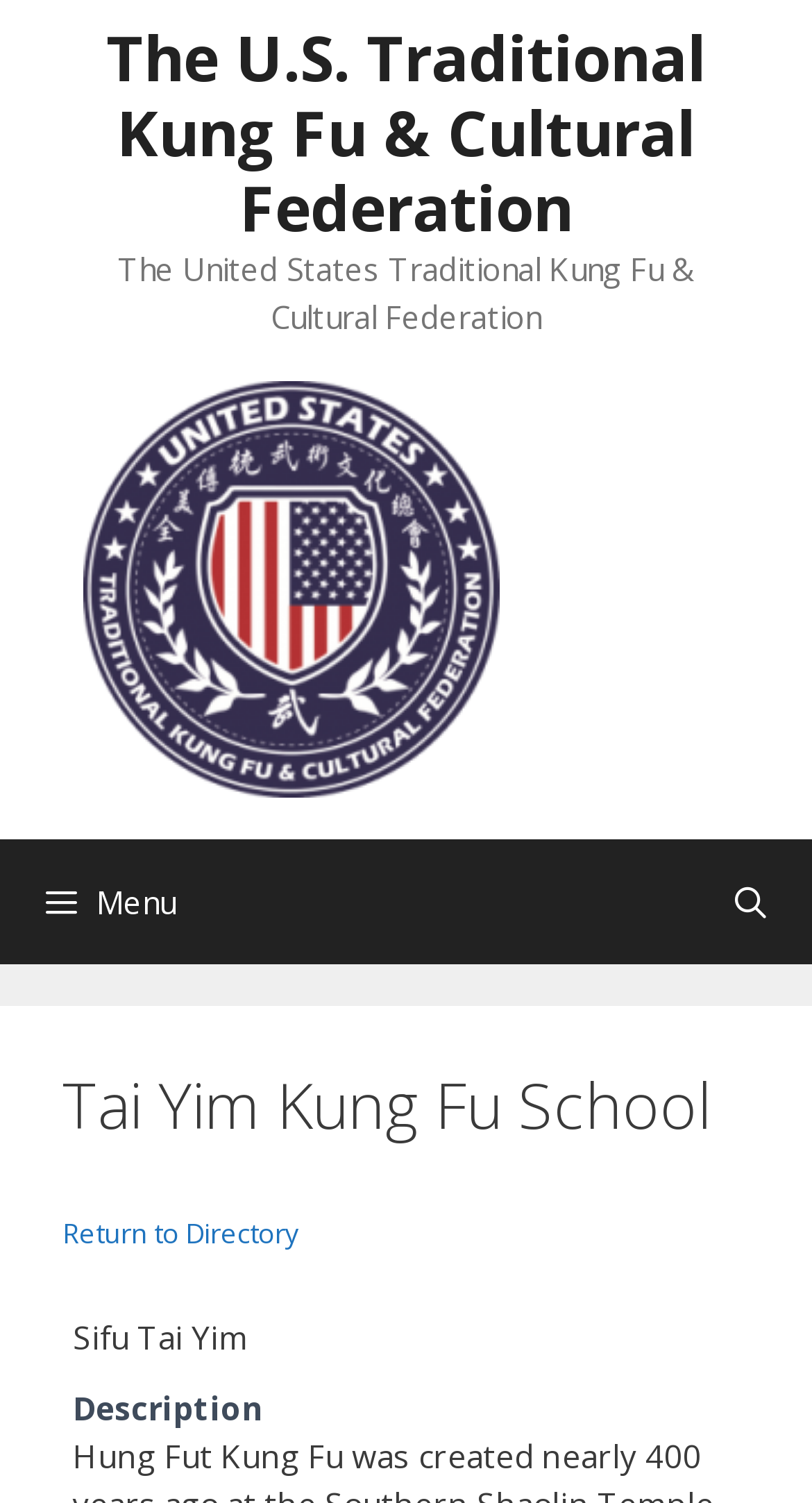Find and provide the bounding box coordinates for the UI element described here: "Return to Directory". The coordinates should be given as four float numbers between 0 and 1: [left, top, right, bottom].

[0.077, 0.808, 0.369, 0.833]